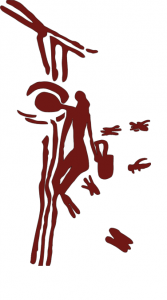Explain the image in a detailed and thorough manner.

The image showcases an artistic representation of honey collection, inspired by prehistoric cave paintings. The stylized figure, depicted in rich reddish-brown tones, appears to be gathering honey, possibly from a beehive or tree, while holding a basket. Surrounding the figure are abstract insect forms, suggestive of bees, emphasizing the theme of pollination and honey collection integral to human history. This illustration alludes to the long-standing relationship between humans and honey production, tracing back thousands of years, as well as the cultural significance of bees. The artwork connects ancient practices with modern-day understanding of pollinators' essential role in ecosystems.